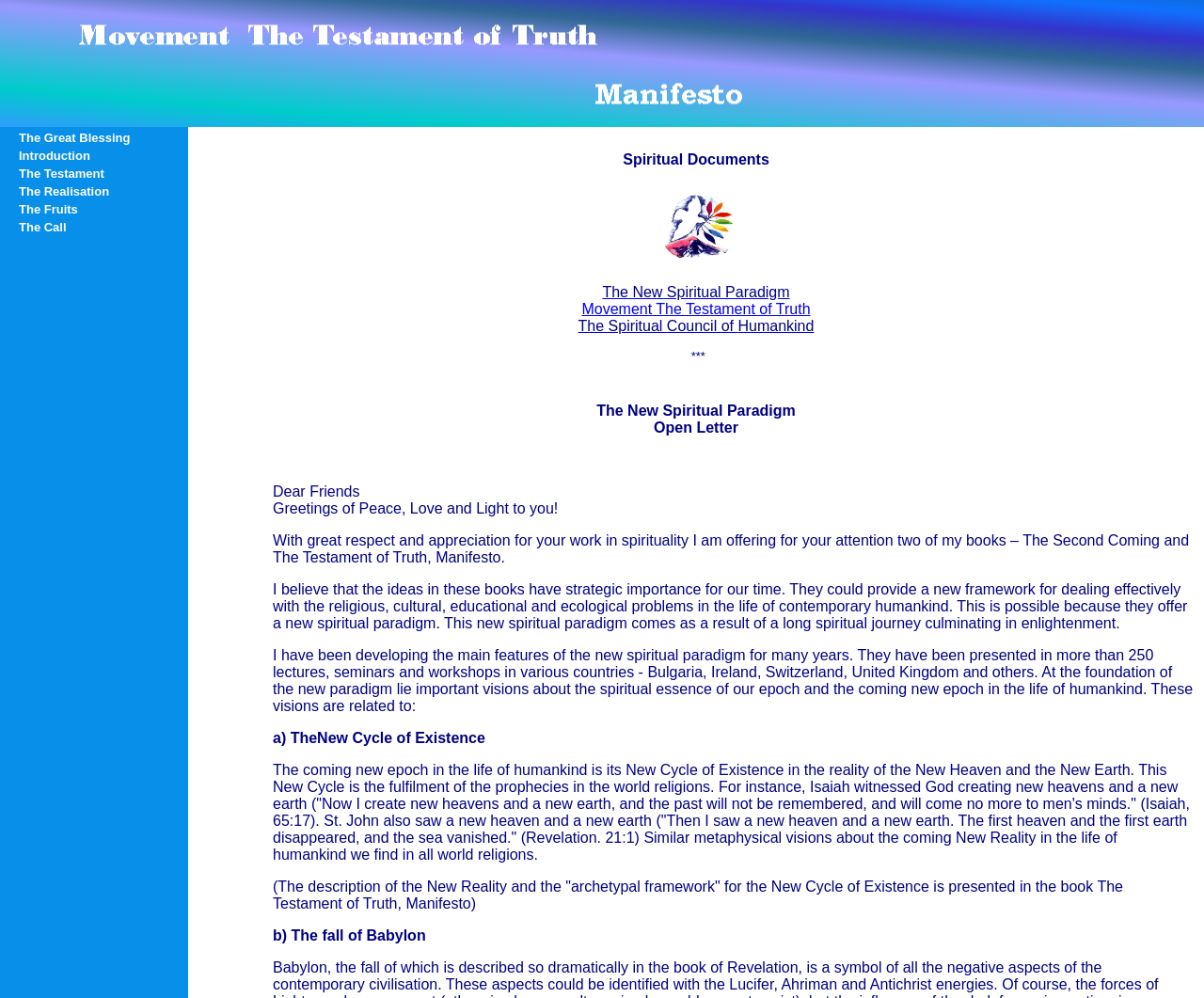Please give a concise answer to this question using a single word or phrase: 
What is the topic of the vision mentioned in the open letter?

The New Cycle of Existence